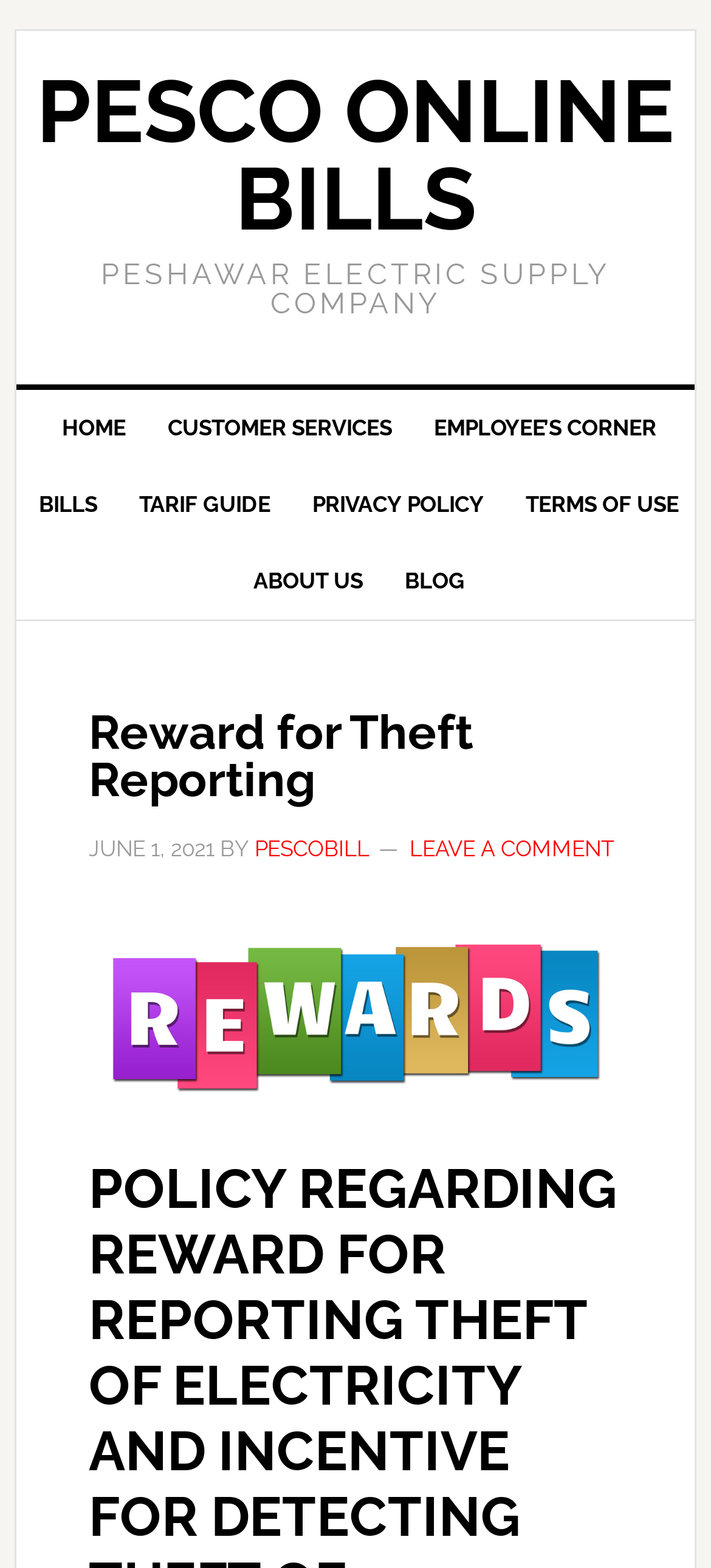What is the name of the electric supply company?
Based on the visual details in the image, please answer the question thoroughly.

I found the answer by looking at the static text element with the bounding box coordinates [0.142, 0.164, 0.858, 0.204], which contains the company name.